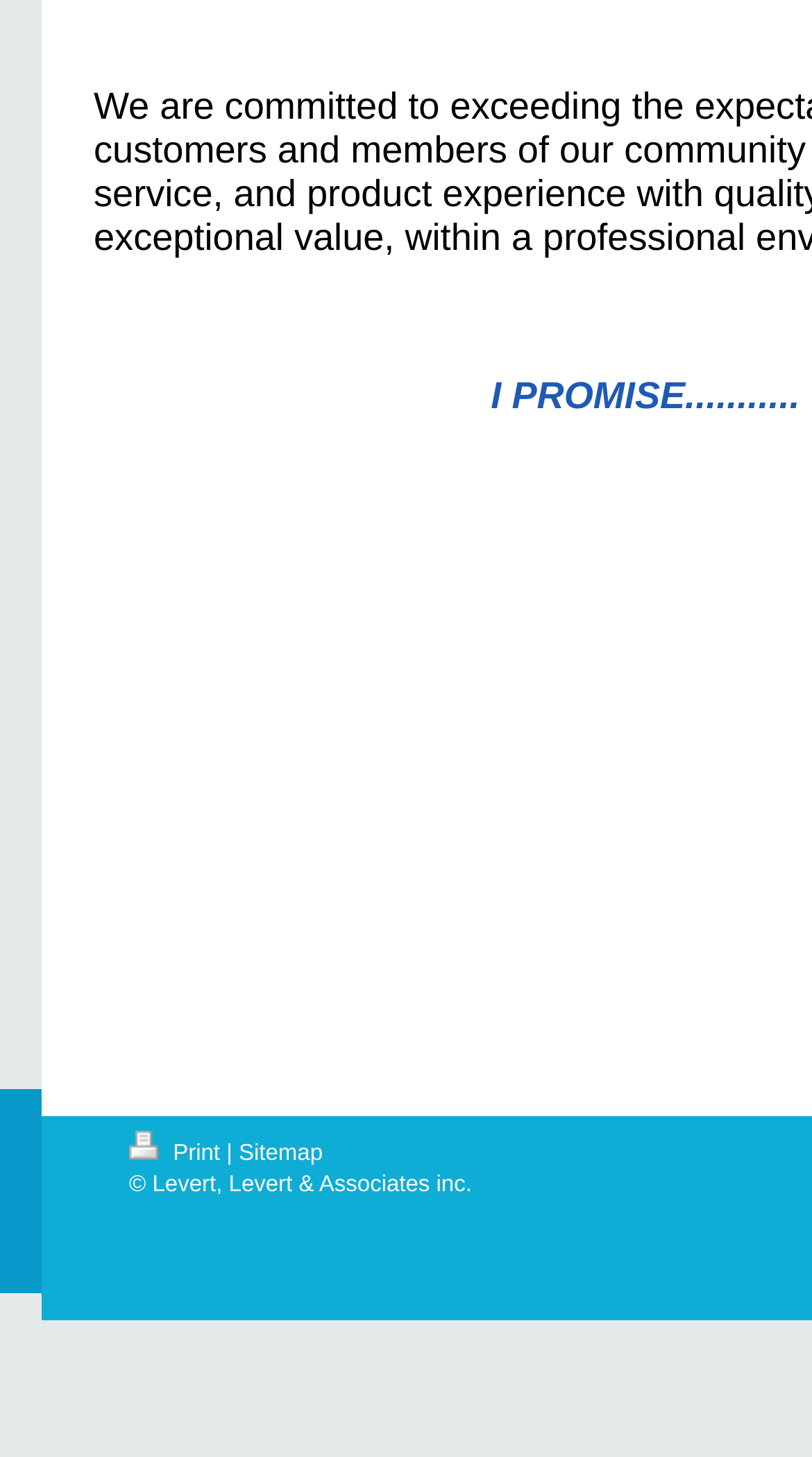Are there any non-link elements at the bottom?
Provide an in-depth and detailed explanation in response to the question.

I examined the elements at the bottom of the webpage and found that there are non-link elements, specifically static text elements, in addition to the links. One example is the static text element with the text '|' and a bounding box of [0.279, 0.783, 0.286, 0.8].